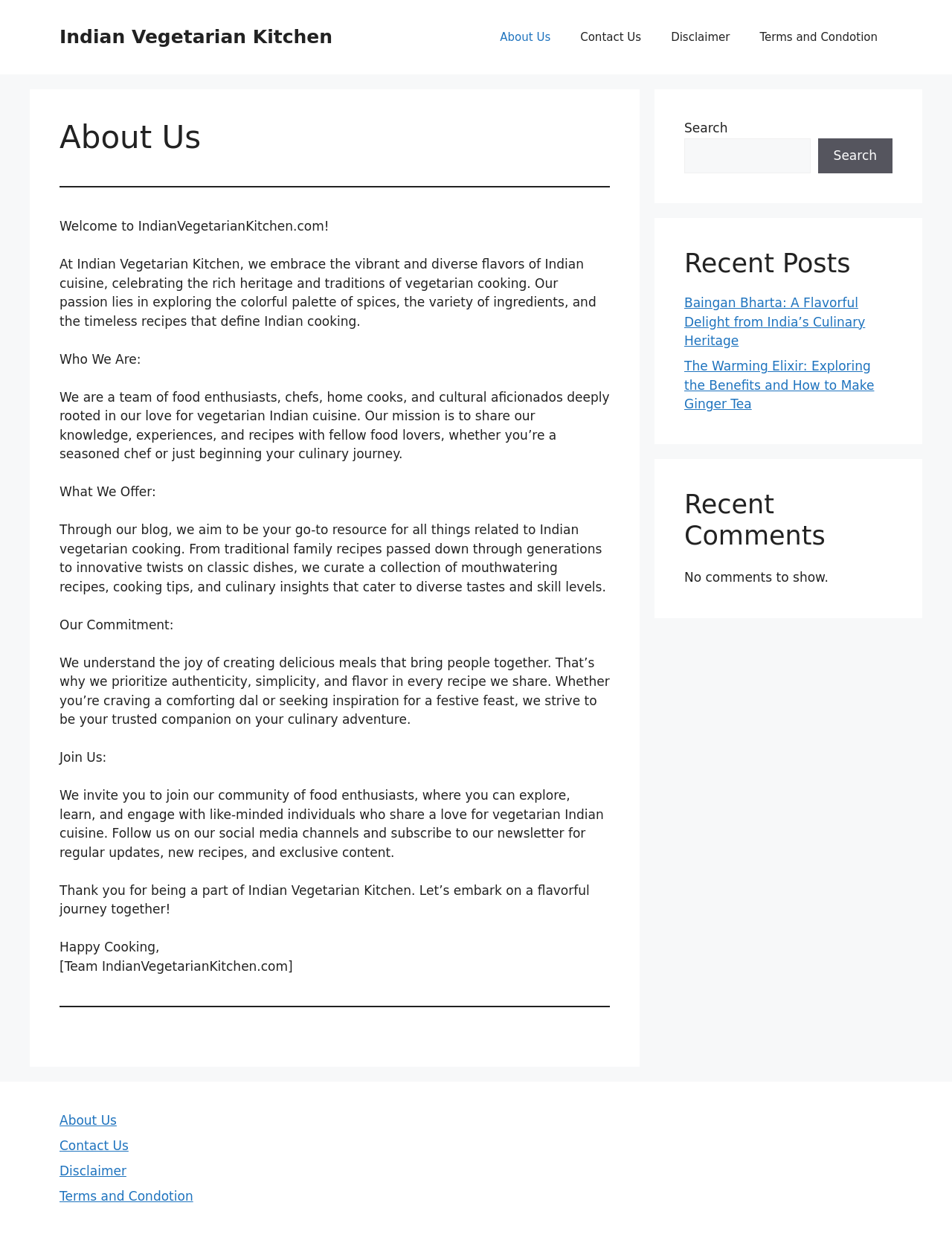Please specify the bounding box coordinates in the format (top-left x, top-left y, bottom-right x, bottom-right y), with values ranging from 0 to 1. Identify the bounding box for the UI component described as follows: About Us

[0.062, 0.889, 0.123, 0.901]